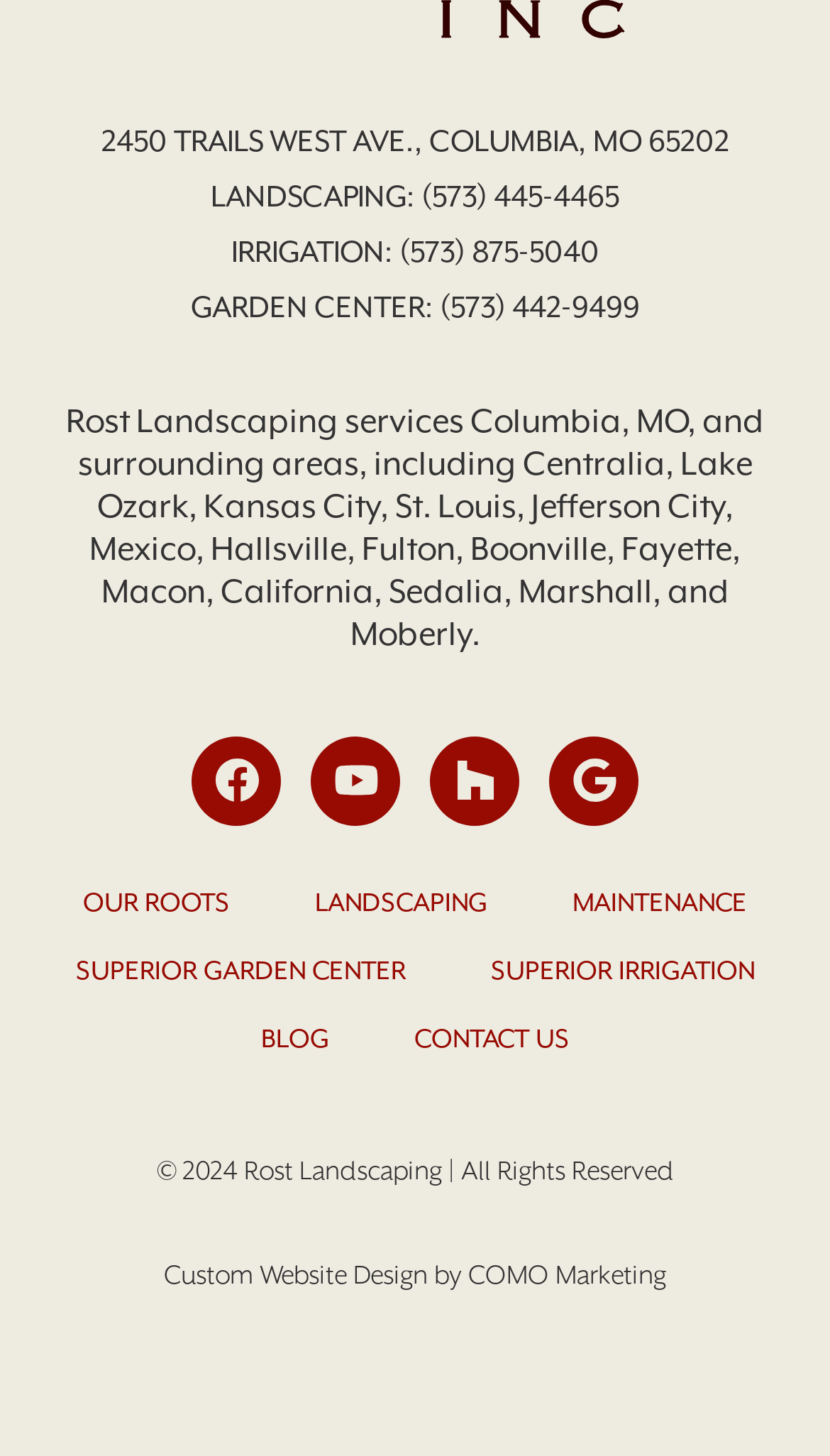Using the format (top-left x, top-left y, bottom-right x, bottom-right y), and given the element description, identify the bounding box coordinates within the screenshot: (573) 445-4465

[0.508, 0.123, 0.746, 0.146]